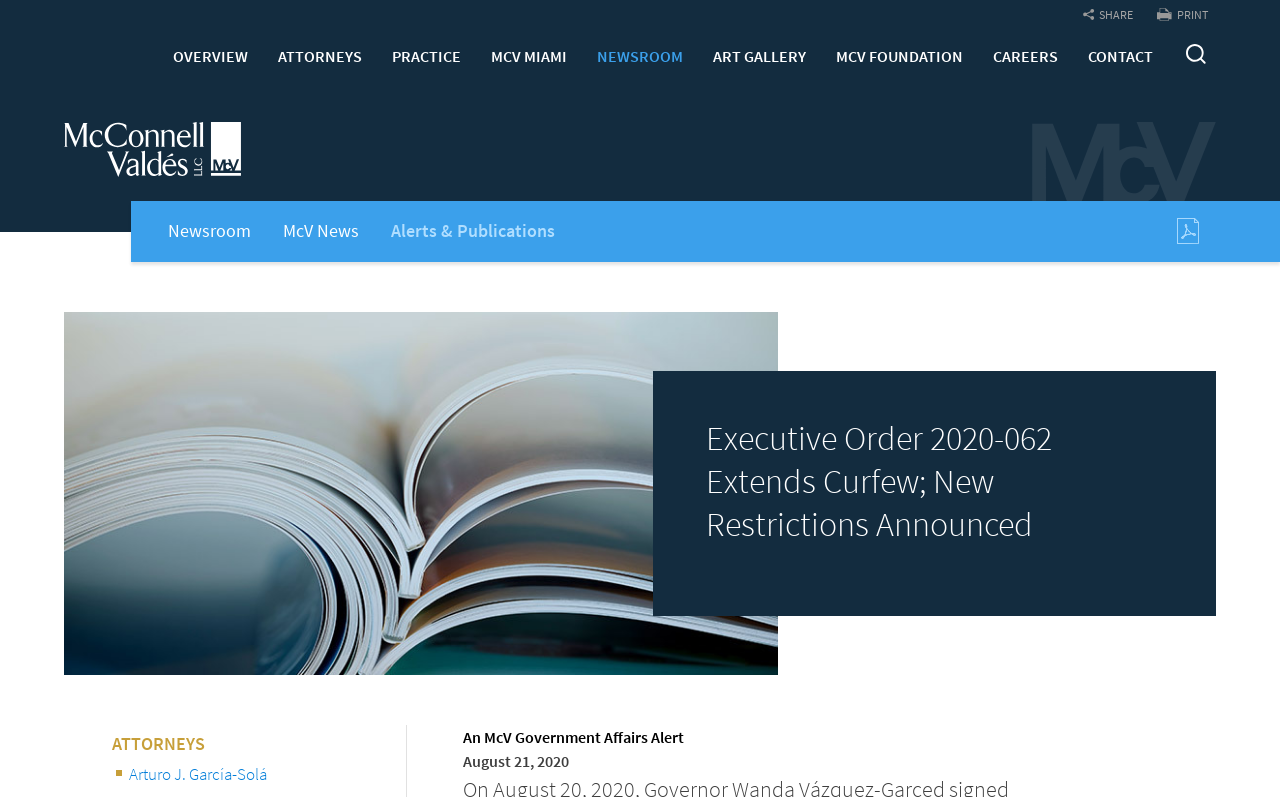Utilize the details in the image to thoroughly answer the following question: What is the purpose of the 'SHARE' link?

I inferred the purpose of the 'SHARE' link by its location at the top right of the webpage, and its proximity to other links like 'PRINT' and 'SEARCH', which suggests that it is a functional link for users to share the content of the webpage.